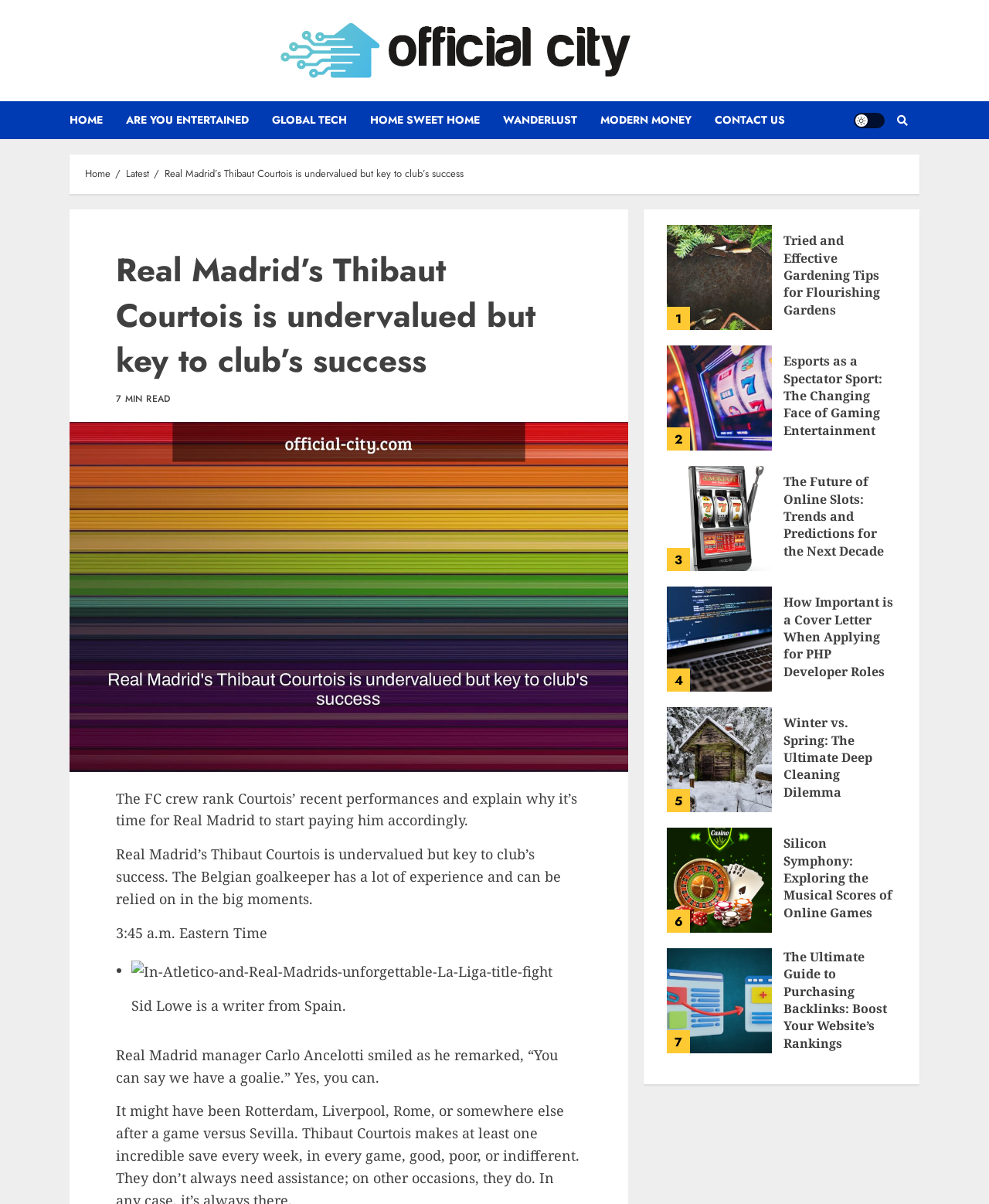Please extract the primary headline from the webpage.

Real Madrid’s Thibaut Courtois is undervalued but key to club’s success